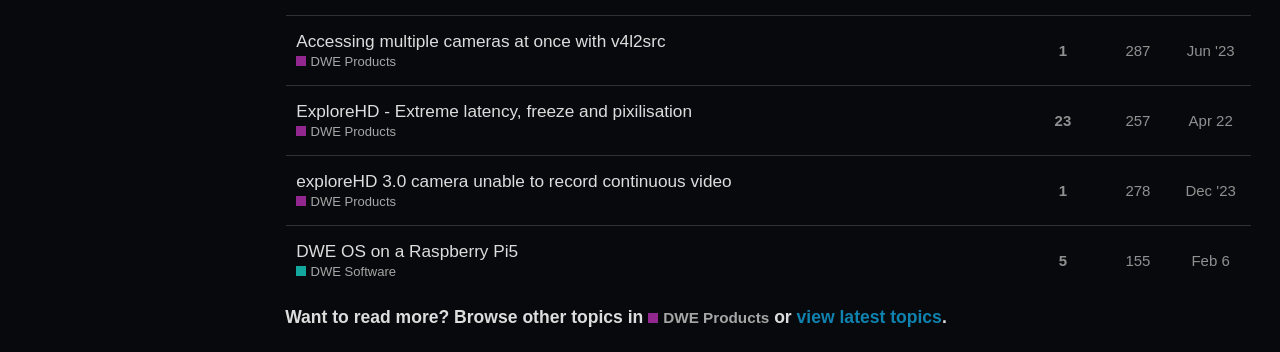What is the topic with 23 replies?
Provide an in-depth answer to the question, covering all aspects.

I found the topic with 23 replies by looking at the gridcell elements that contain the text 'This topic has X replies'. Among these elements, the one with the text 'This topic has 23 replies' is associated with the heading 'ExploreHD - Extreme latency, freeze and pixilisation'.